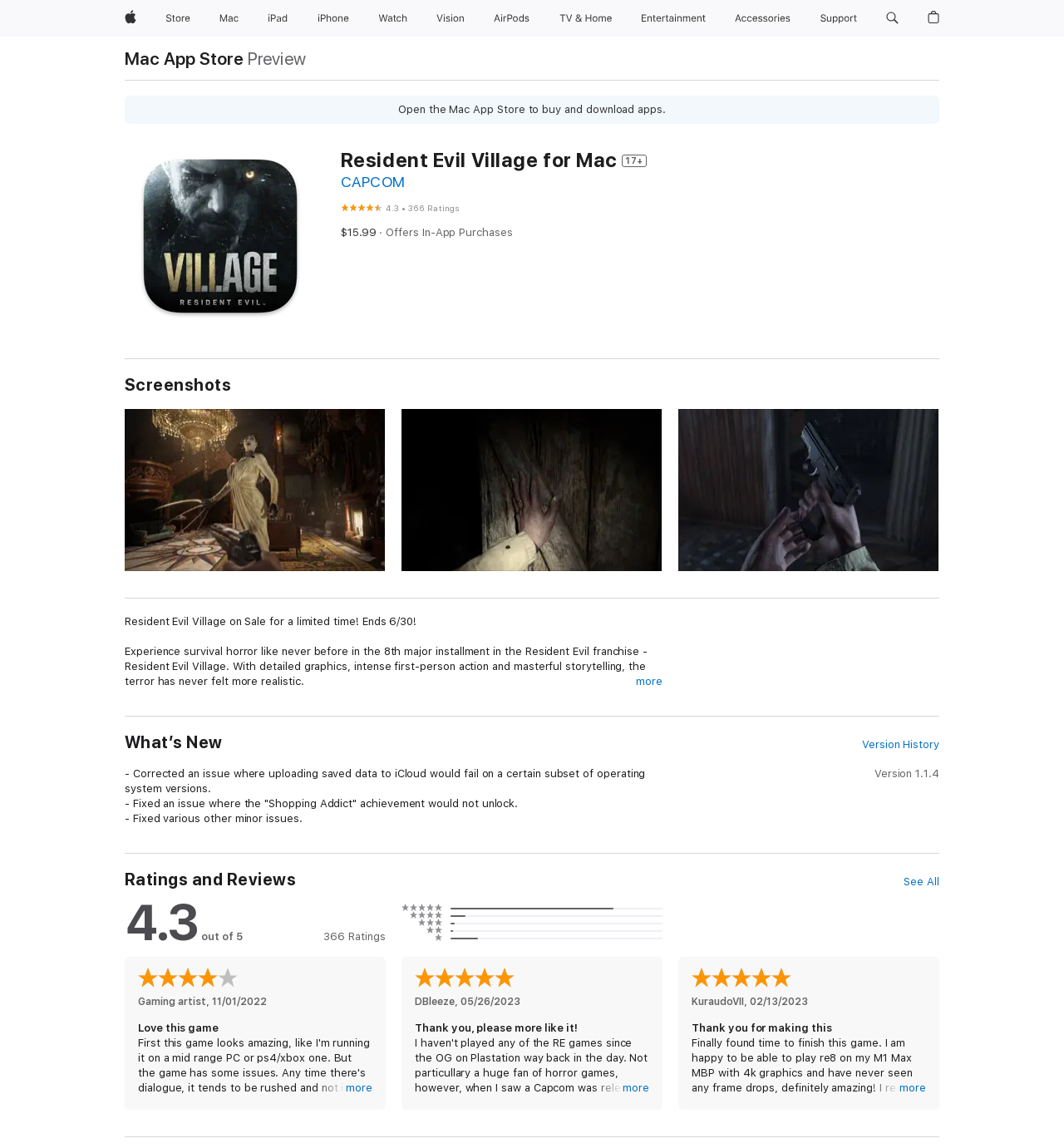What is the main heading of this webpage? Please extract and provide it.

Resident Evil Village for Mac 17+